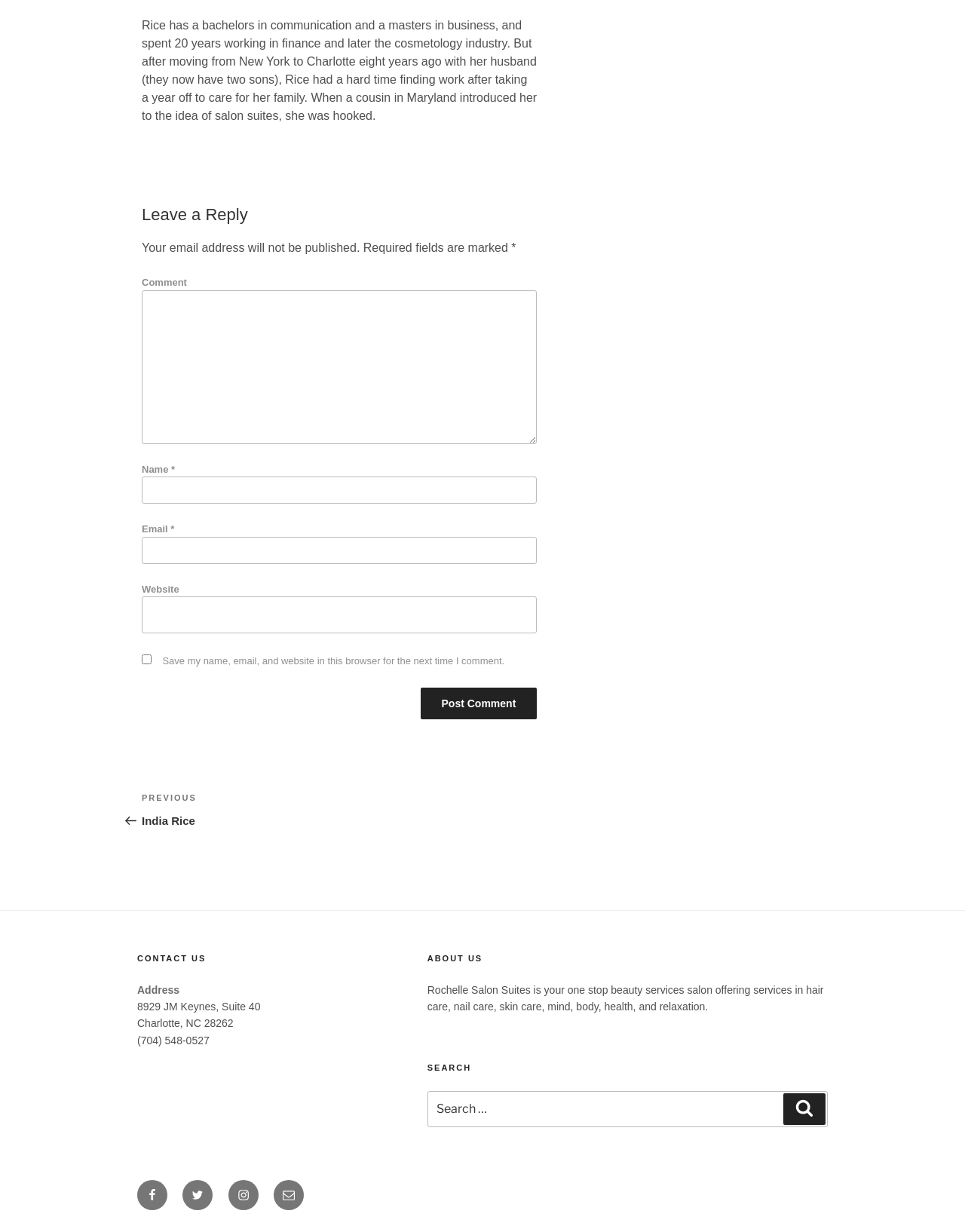What is the phone number of the salon?
Refer to the image and give a detailed answer to the question.

I found the answer by looking at the 'CONTACT US' section in the footer, where it lists the phone number as '(704) 548-0527'.